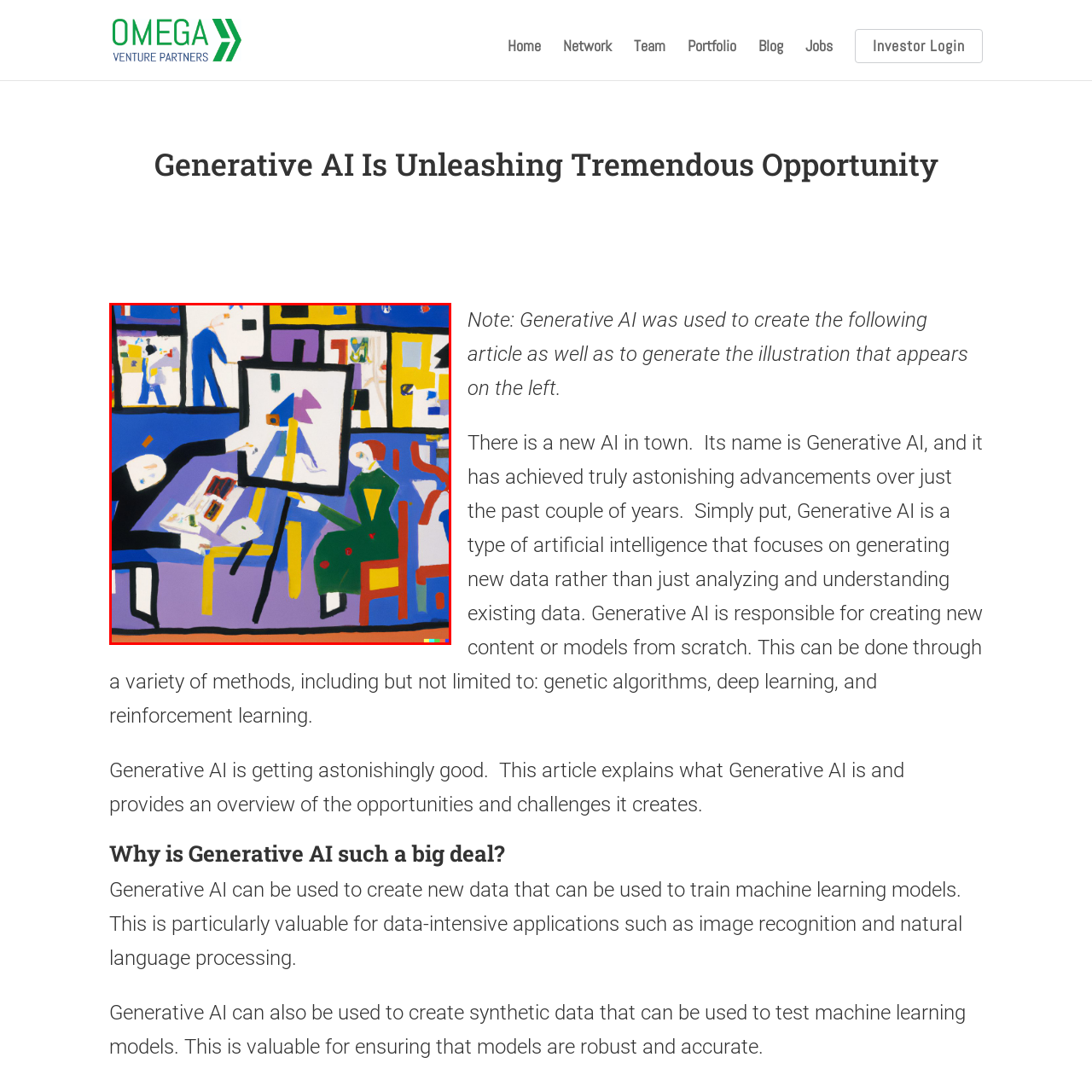View the image inside the red-bordered box and answer the given question using a single word or phrase:
How many figures are depicted in the artwork?

Two